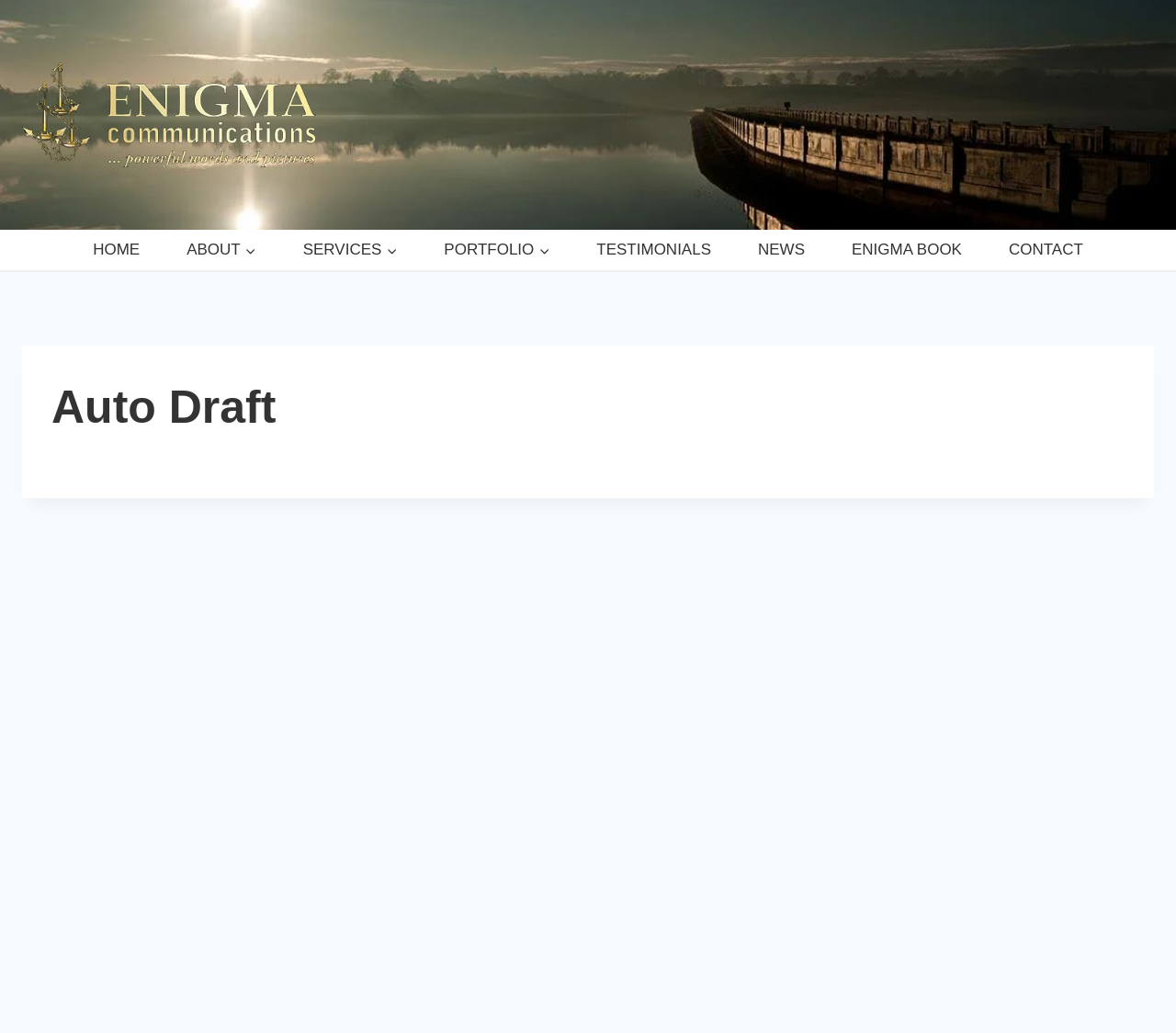Using the information shown in the image, answer the question with as much detail as possible: Where is the logo located?

I compared the bounding box coordinates of the image element with the description 'Gold logo of Staffordshire-based Enigma Communications copywriting, publicity, photography agency, featuring three anchors.' The y1 and y2 coordinates are 0.061 and 0.162, respectively, which are relatively small. This suggests that the logo is located at the top left of the webpage.